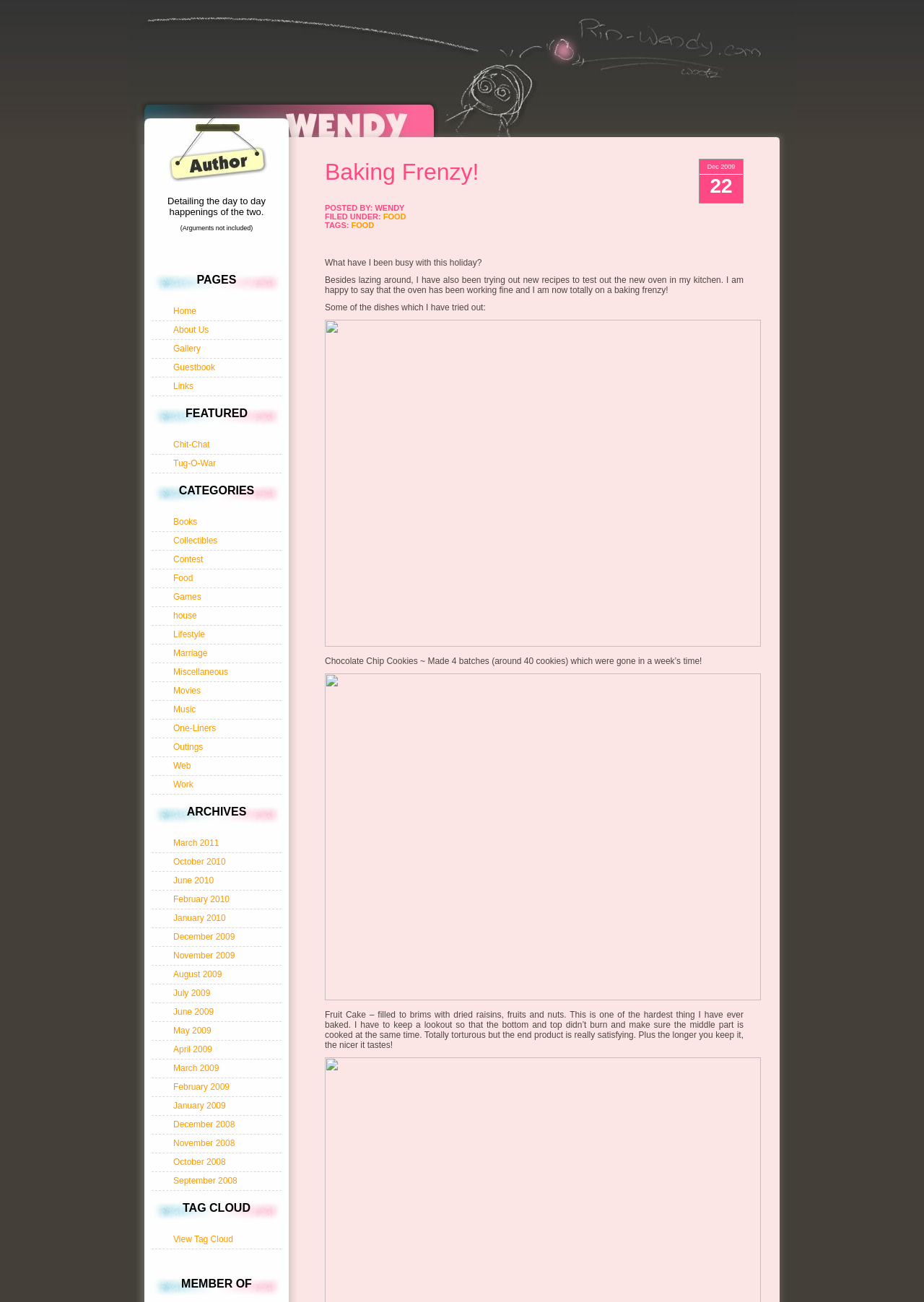Please identify the bounding box coordinates of the element's region that needs to be clicked to fulfill the following instruction: "Read the 'About Us' page". The bounding box coordinates should consist of four float numbers between 0 and 1, i.e., [left, top, right, bottom].

[0.188, 0.249, 0.226, 0.257]